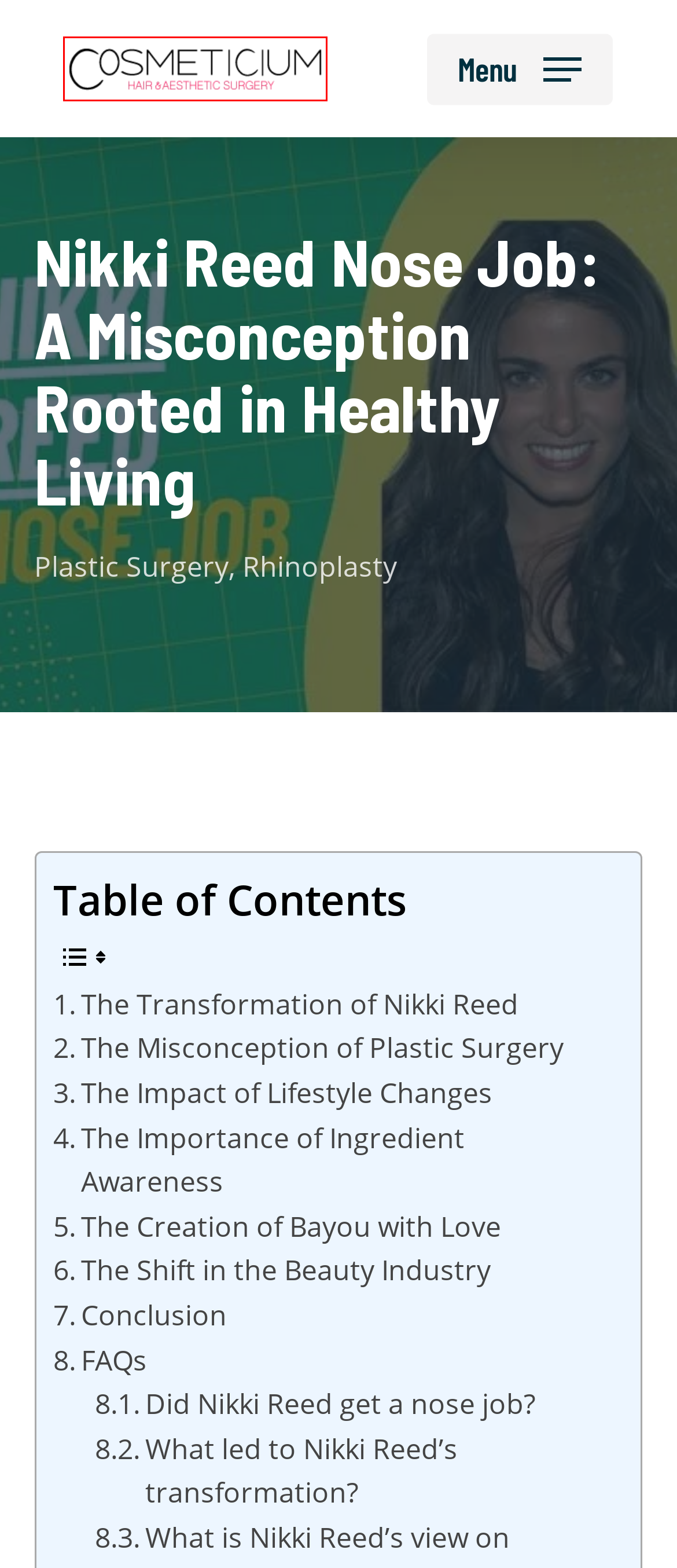You are presented with a screenshot of a webpage with a red bounding box. Select the webpage description that most closely matches the new webpage after clicking the element inside the red bounding box. The options are:
A. Veneers in Turkey: Affordable Cost Smile Makeover - Cosmeticium
B. Anya Chalotra Nose Job: Unveiling the Truth - Cosmeticium
C. Doctors - Cosmeticium
D. Brazilian Butt Lift Archives - Cosmeticium
E. Laser Eye Surgery - Cosmeticium
F. Plastic Surgery Archives - Cosmeticium
G. Rhinoplasty Archives - Cosmeticium
H. DHI Hair Transplant Turkey & Cosmetic Surgery

H